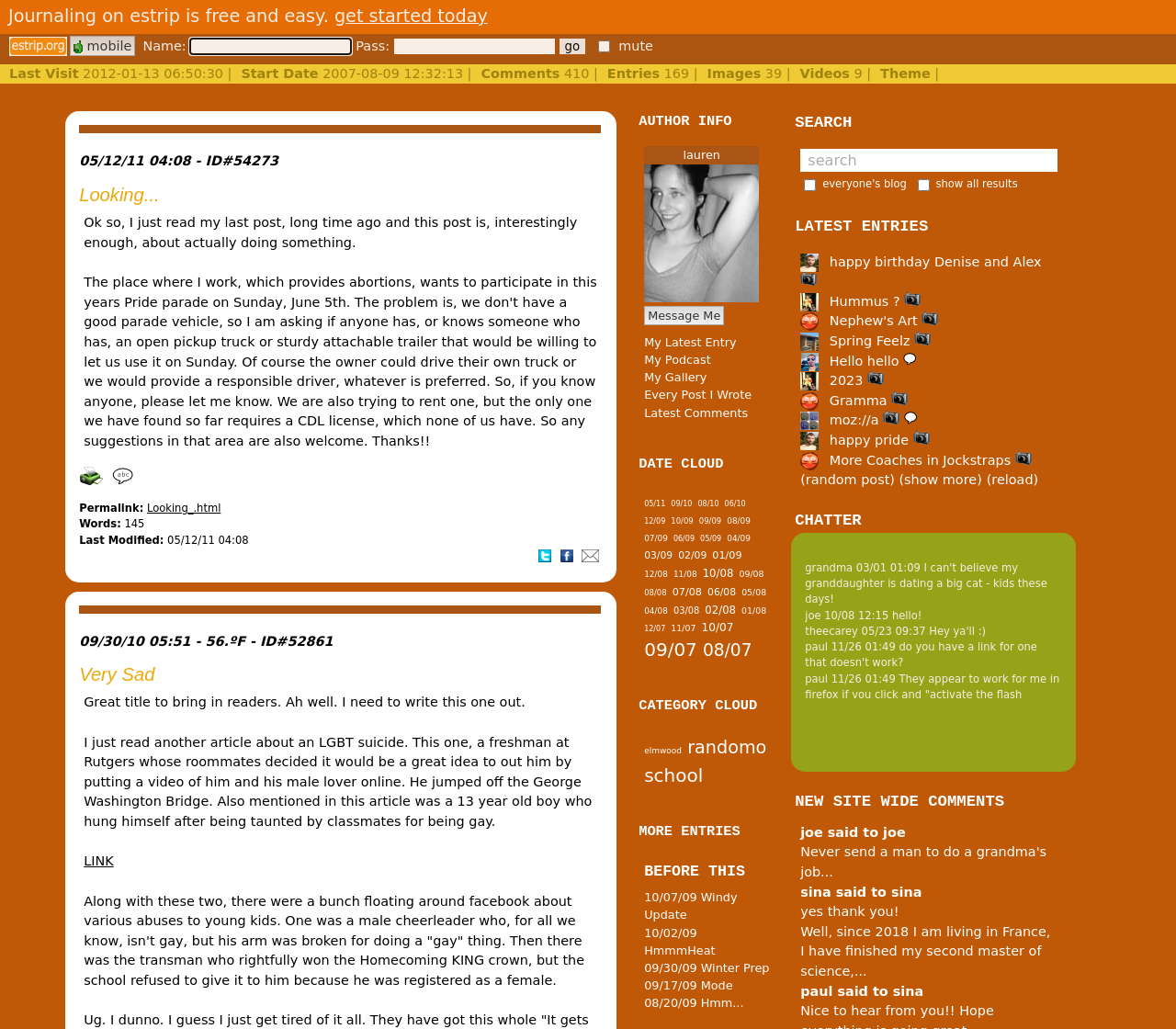Detail the various sections and features of the webpage.

This webpage appears to be a personal blog or journaling platform, where users can create and manage their own content. The page is divided into several sections, each with its own distinct features.

At the top of the page, there is a header section with a title "Looking..." written by Lauren on estrip.org. Below this, there is a promotional message "Journaling on estrip is free and easy" with a "get started today" link. To the left of this message, there are navigation links, including "home" and "mobile", each accompanied by an icon.

In the main content area, there is a section dedicated to the author's information, including their name "Lauren" and an avatar image. Below this, there are links to the author's latest entry, podcast, gallery, and other related content.

The main blog post is titled "Looking..." and is written by Lauren. The post discusses the author's thoughts on doing something, and mentions a place where they work that provides abortions. The post also touches on the topic of LGBT suicide and bullying, and includes a link to an article.

Below the main post, there are several other sections, including a date cloud with links to archived posts from different months, and a section with statistics about the author's entries, comments, images, and videos.

Throughout the page, there are various icons and images, including a "print" icon, a "share on Twitter" icon, and a "share on Facebook" icon. The overall layout of the page is cluttered, with many different elements competing for attention.